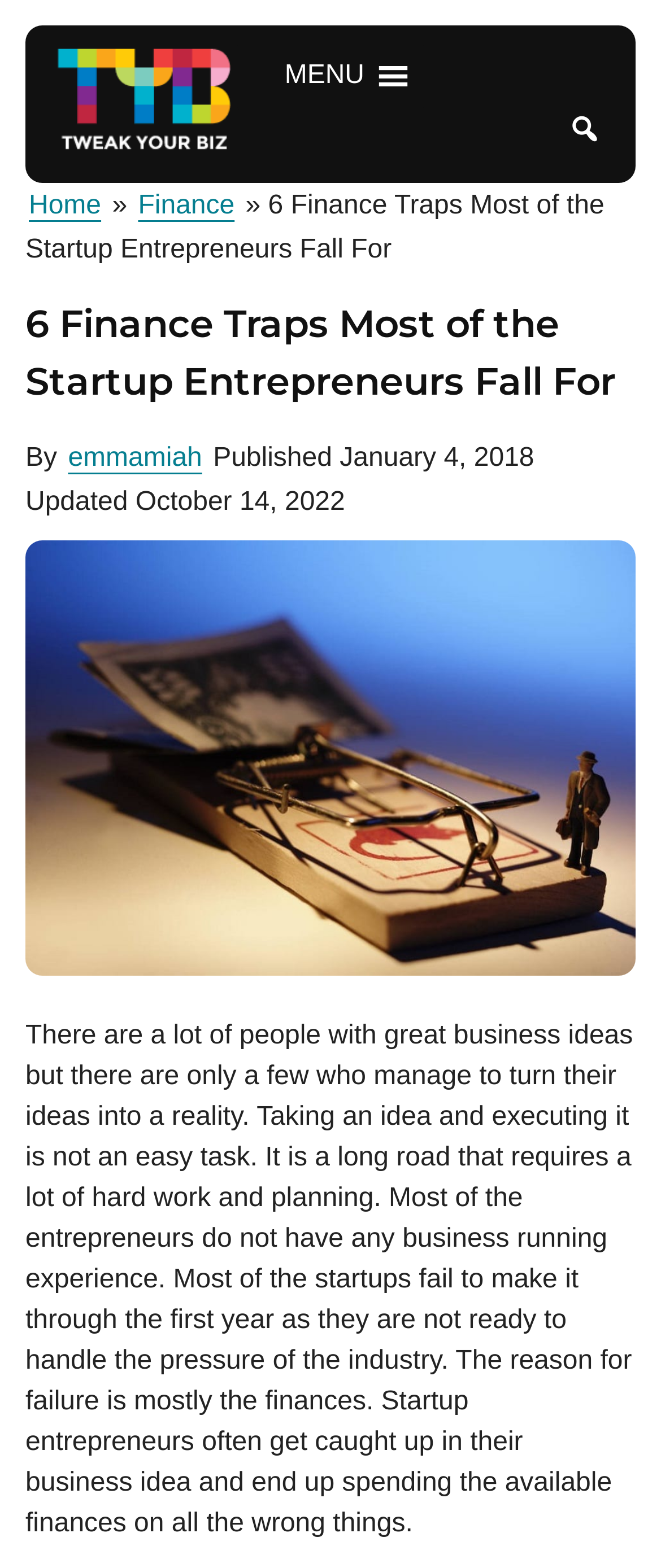Locate the bounding box for the described UI element: "aria-label="facebook" title="Facebook"". Ensure the coordinates are four float numbers between 0 and 1, formatted as [left, top, right, bottom].

None